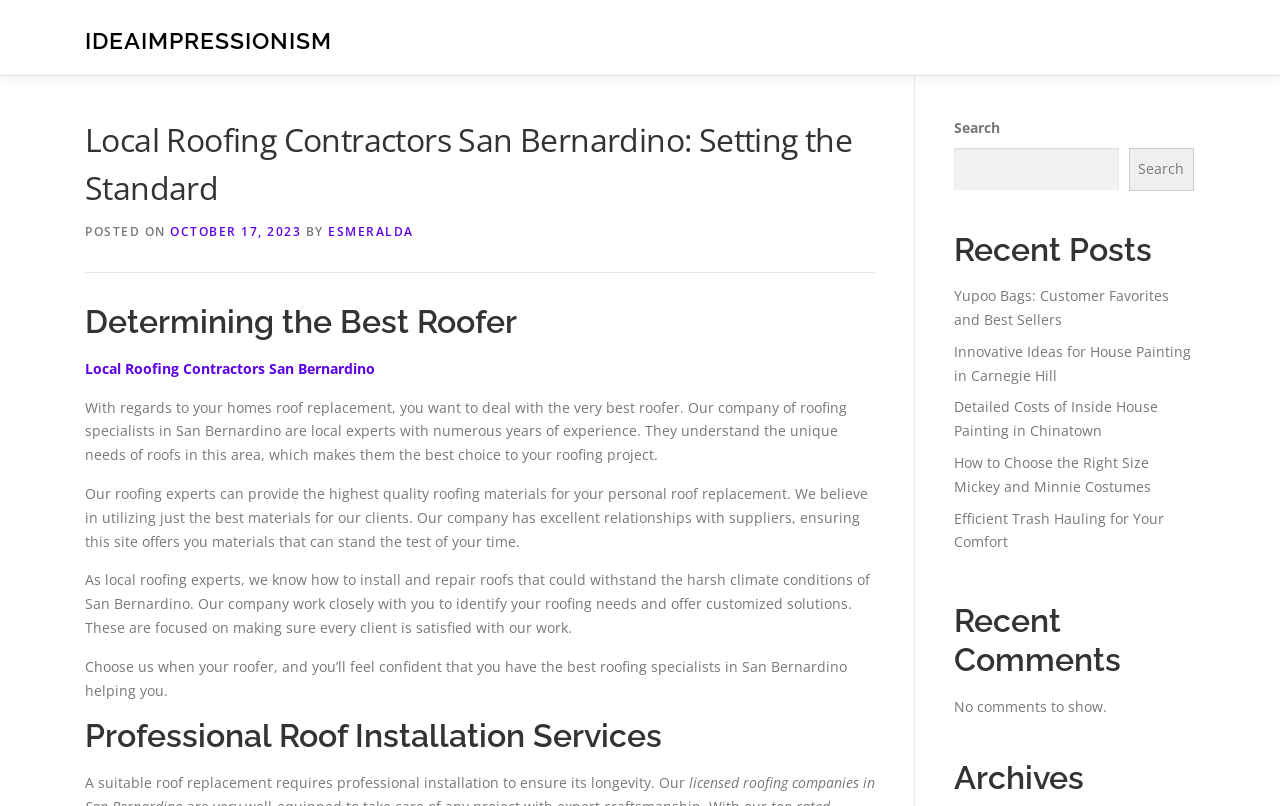Please locate the bounding box coordinates of the element's region that needs to be clicked to follow the instruction: "Click the 'Contact' link". The bounding box coordinates should be provided as four float numbers between 0 and 1, i.e., [left, top, right, bottom].

[0.055, 0.0, 0.185, 0.053]